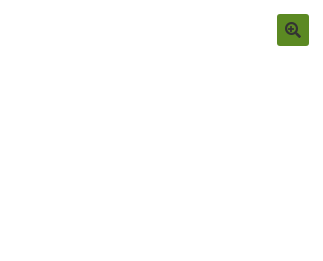Please examine the image and answer the question with a detailed explanation:
What is the purpose of Glittens?

According to the caption, Glittens are designed to provide warmth while maintaining dexterity, making them ideal for outdoor activities, which implies that their purpose is to keep hands warm and functional during outdoor activities.